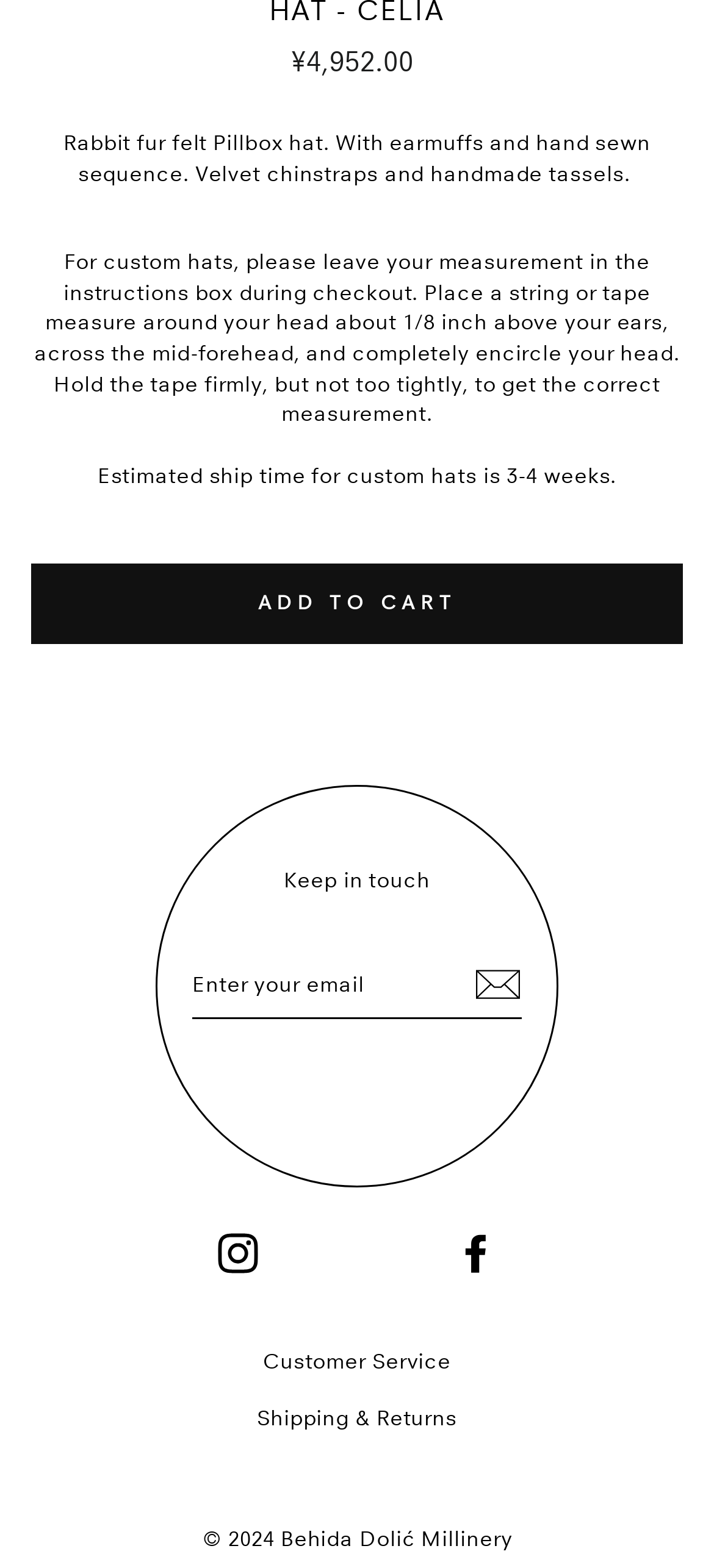Give a one-word or short-phrase answer to the following question: 
What social media platforms can I follow this brand on?

Instagram and Facebook